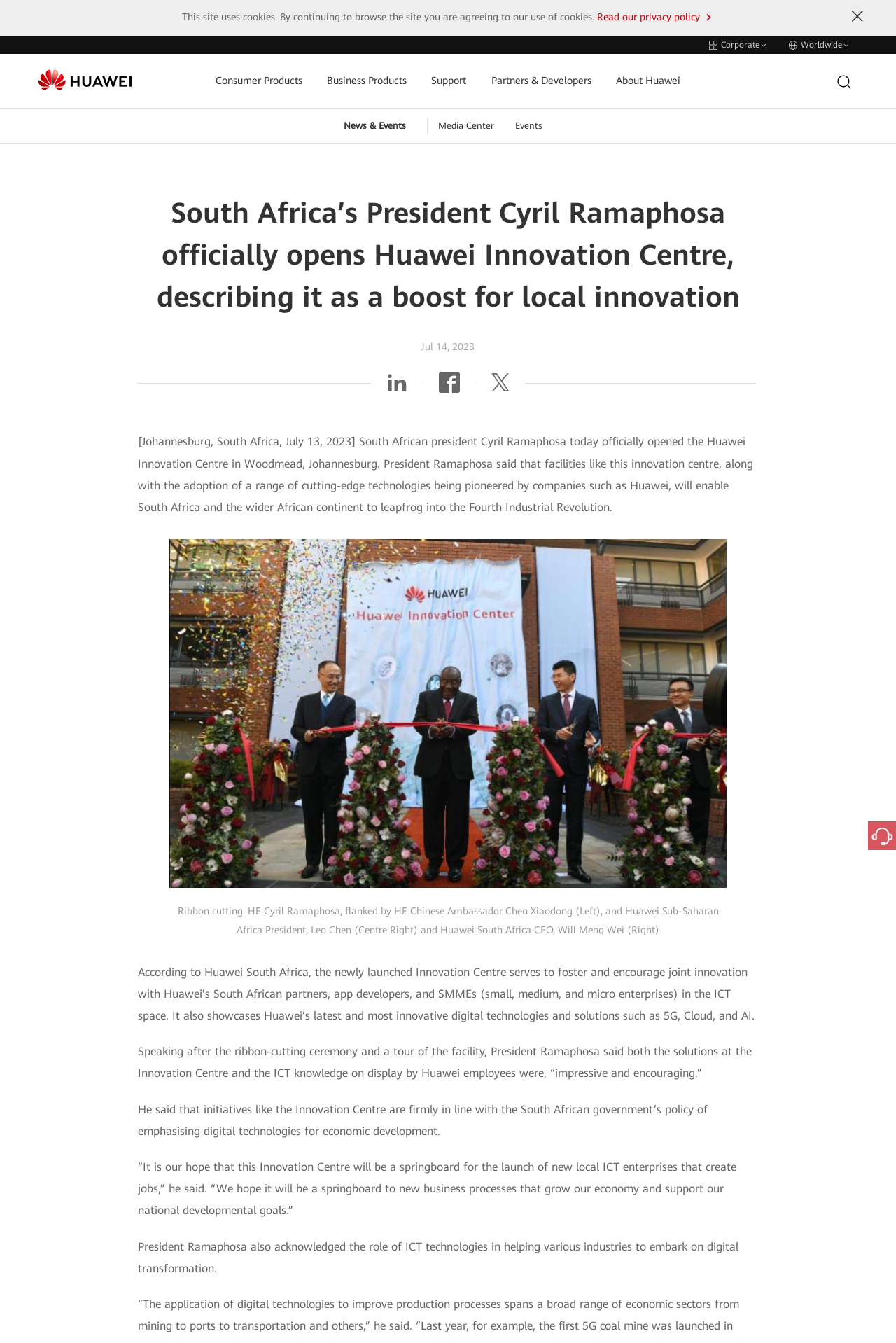What is the name of the Huawei executive who accompanied President Ramaphosa?
Look at the image and respond with a one-word or short phrase answer.

Leo Chen